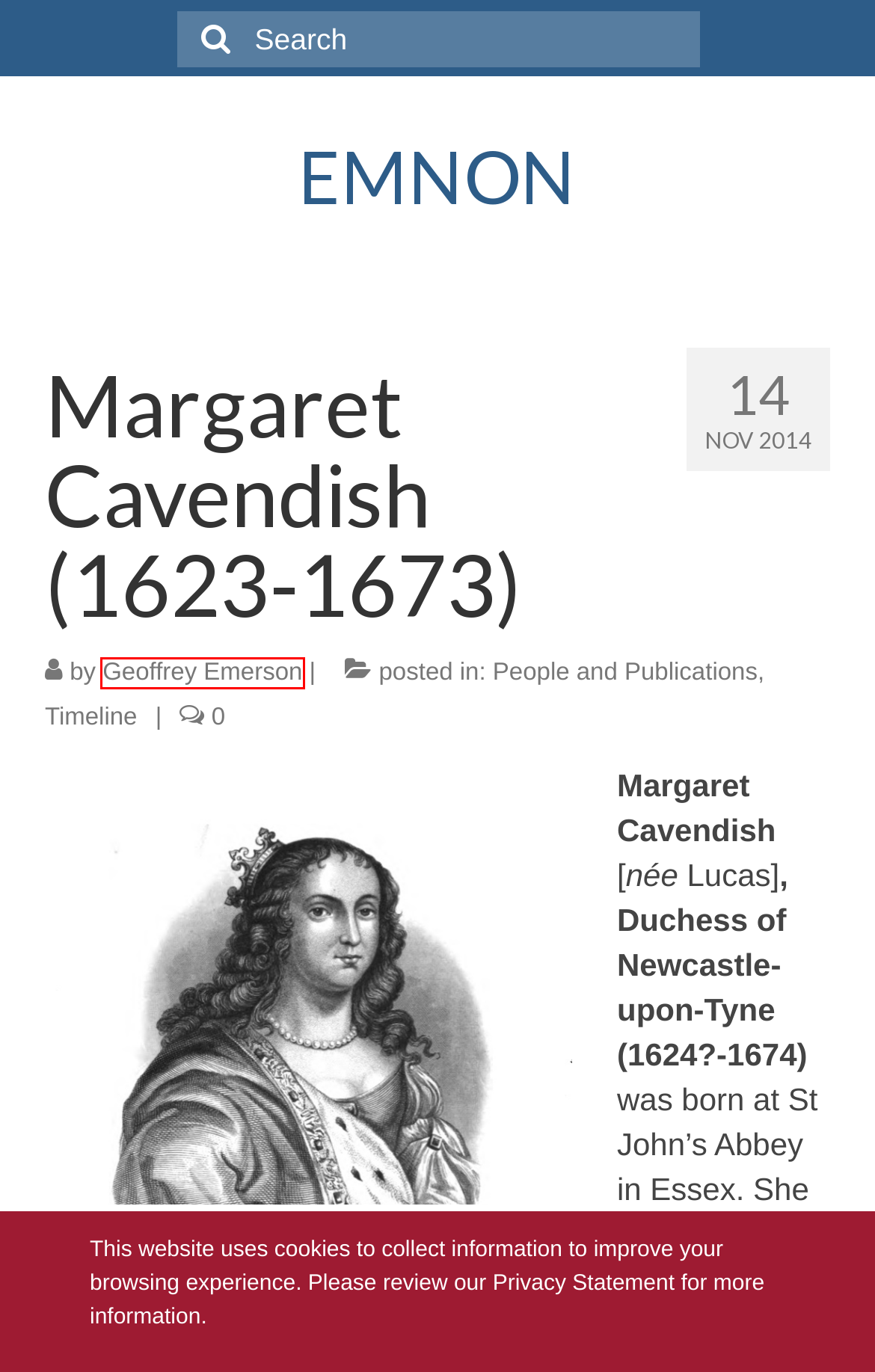You are presented with a screenshot of a webpage that includes a red bounding box around an element. Determine which webpage description best matches the page that results from clicking the element within the red bounding box. Here are the candidates:
A. Comments for EMNON
B. EMNON – Charting The Early Modern Network Of Networks
C. Timeline – EMNON
D. Privacy | The University of Alabama
E. Glossary – EMNON
F. People and Publications – EMNON
G. Blog Tool, Publishing Platform, and CMS – WordPress.org
H. Geoffrey Emerson – EMNON

H